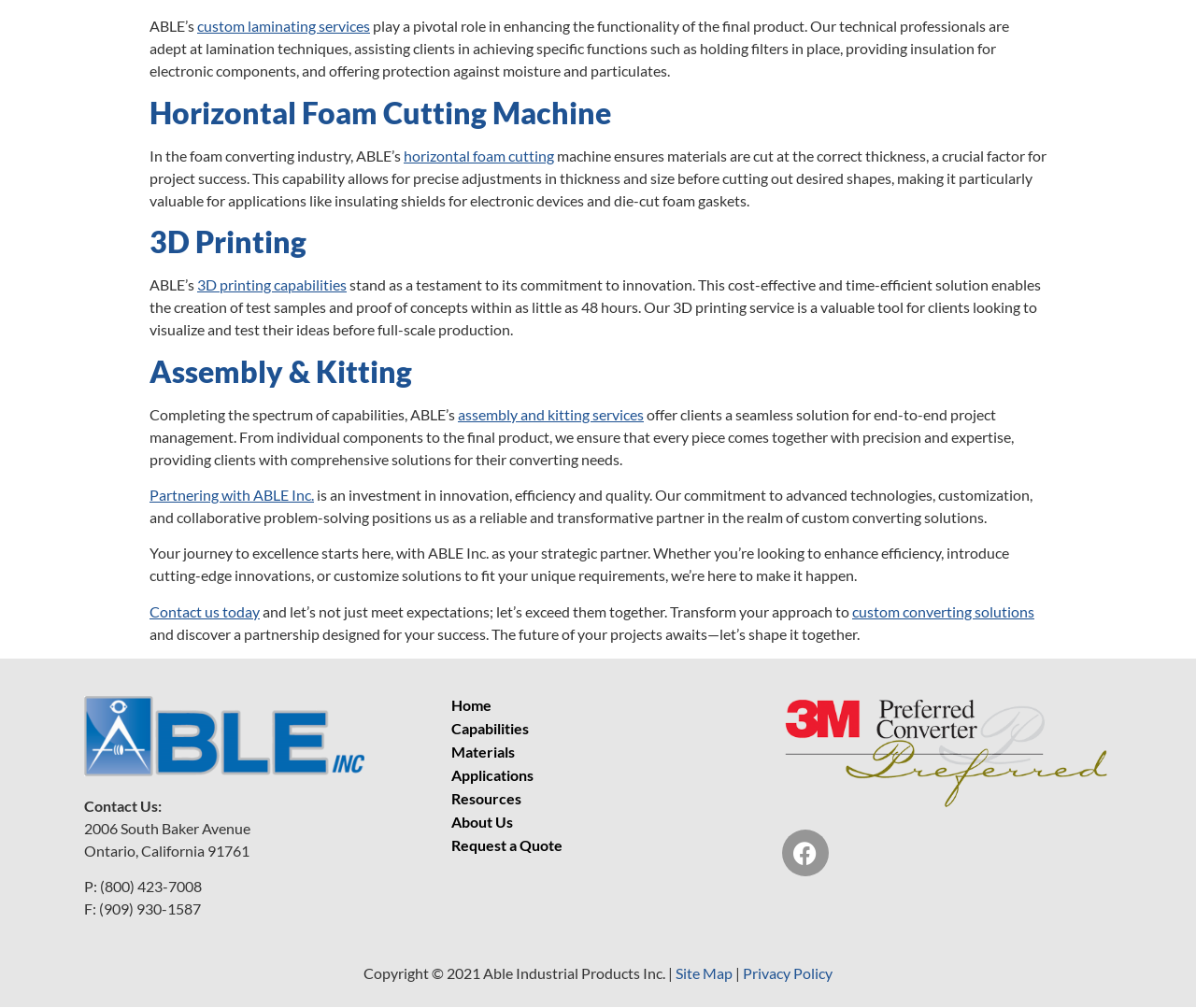What is the benefit of ABLE’s 3D printing capabilities?
Refer to the screenshot and answer in one word or phrase.

cost-effective and time-efficient